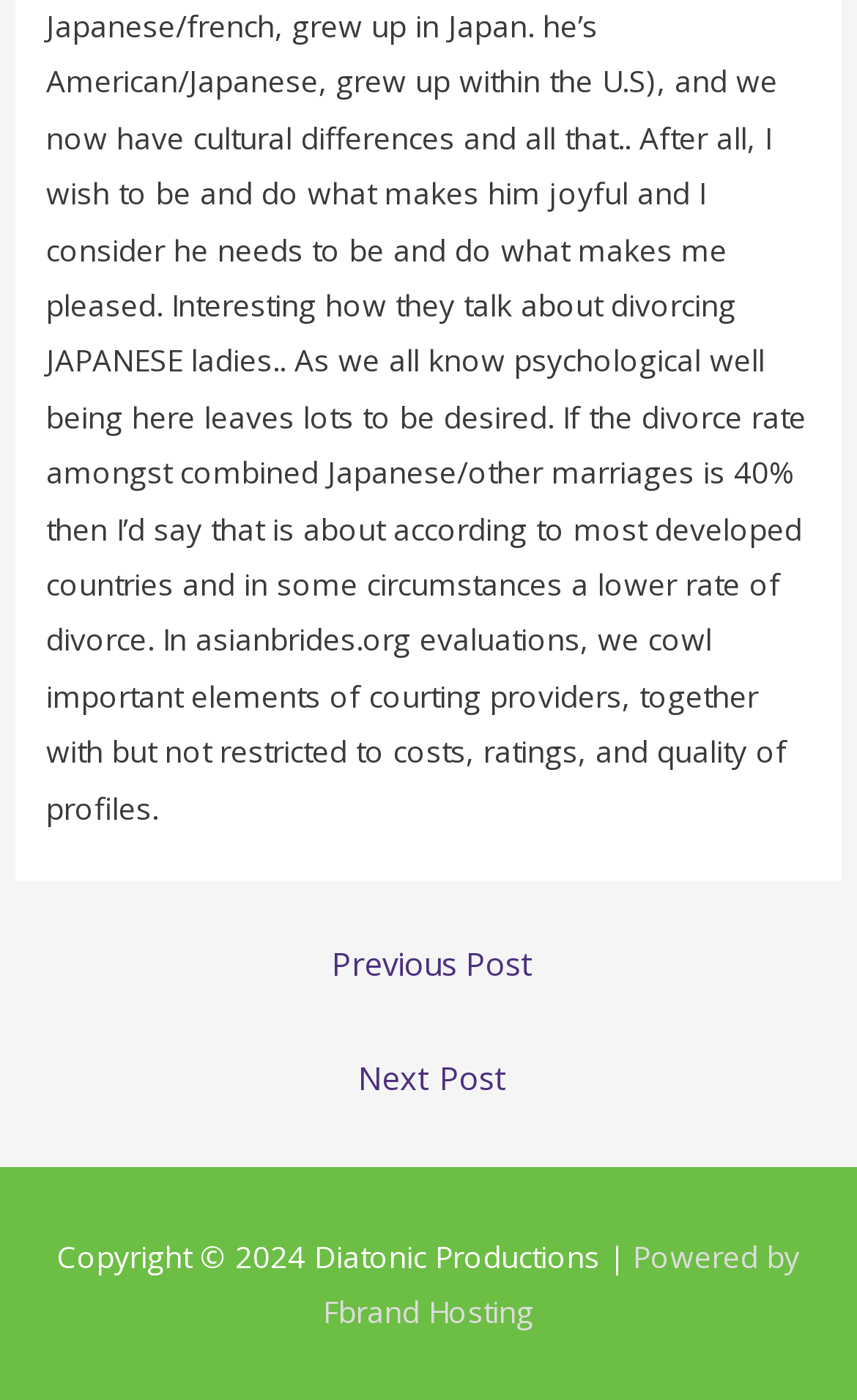Respond to the question below with a single word or phrase: What is the name of the company that owns the copyright?

Diatonic Productions